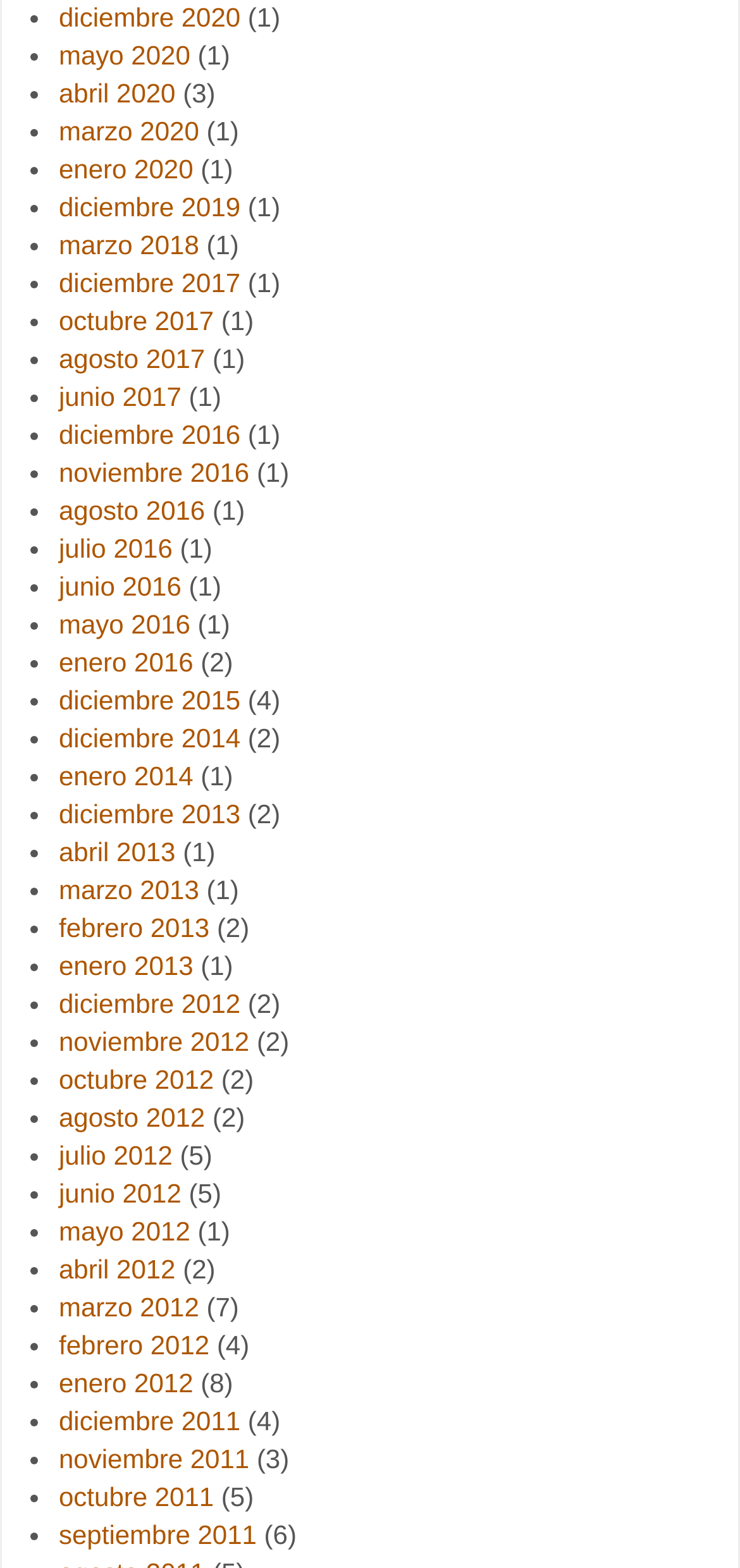Using the information shown in the image, answer the question with as much detail as possible: How many links have a number in parentheses?

I examined the list of links and found that 14 links have a number in parentheses, such as '(1)', '(2)', '(3)', and '(4)'. These links are scattered throughout the list and correspond to different months and years.